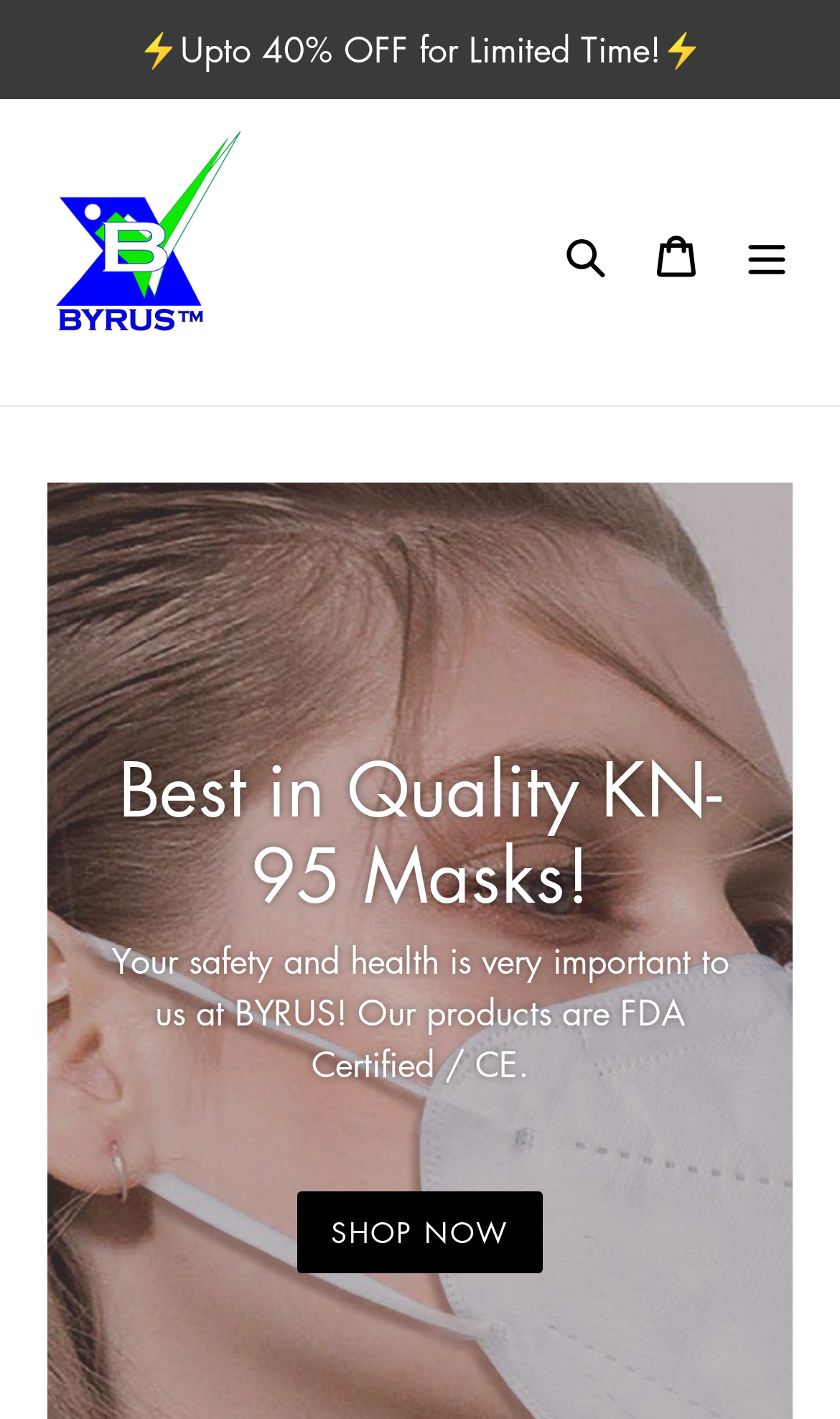Offer a meticulous description of the webpage's structure and content.

The webpage is about Consumer Solutions, offering PPE products, including KN95 masks and oximeters, that are Byrus Approved, ensuring high-quality products. 

At the top of the page, there is a prominent notification "⚡️Upto 40% OFF for Limited Time!⚡️" in a bold font, grabbing the attention of visitors. Below this notification, the brand name "BYRUS" is displayed in a large font, with a link and an image of the logo next to it. 

On the right side of the brand name, there are three buttons: "Search", "Cart", and "Menu". The "Menu" button, when expanded, reveals a navigation section with a heading "Best in Quality KN-95 Masks!" and a paragraph of text describing the importance of safety and health, mentioning that their products are FDA Certified and CE. 

Below this navigation section, there is a call-to-action link "SHOP NOW: Catalog" encouraging visitors to explore their product catalog.